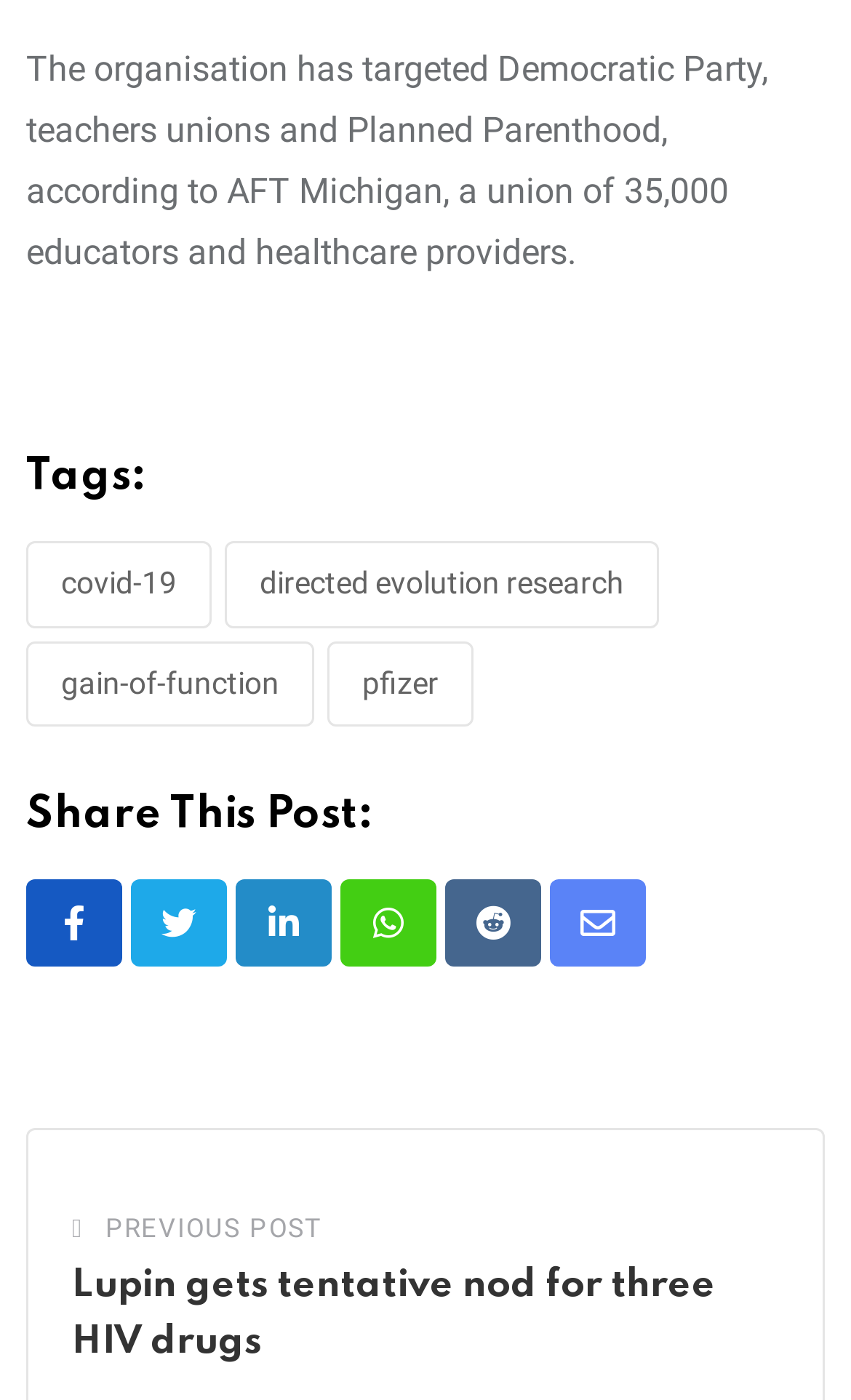Please identify the coordinates of the bounding box for the clickable region that will accomplish this instruction: "Read about Lupin's HIV drugs".

[0.085, 0.899, 0.915, 0.979]